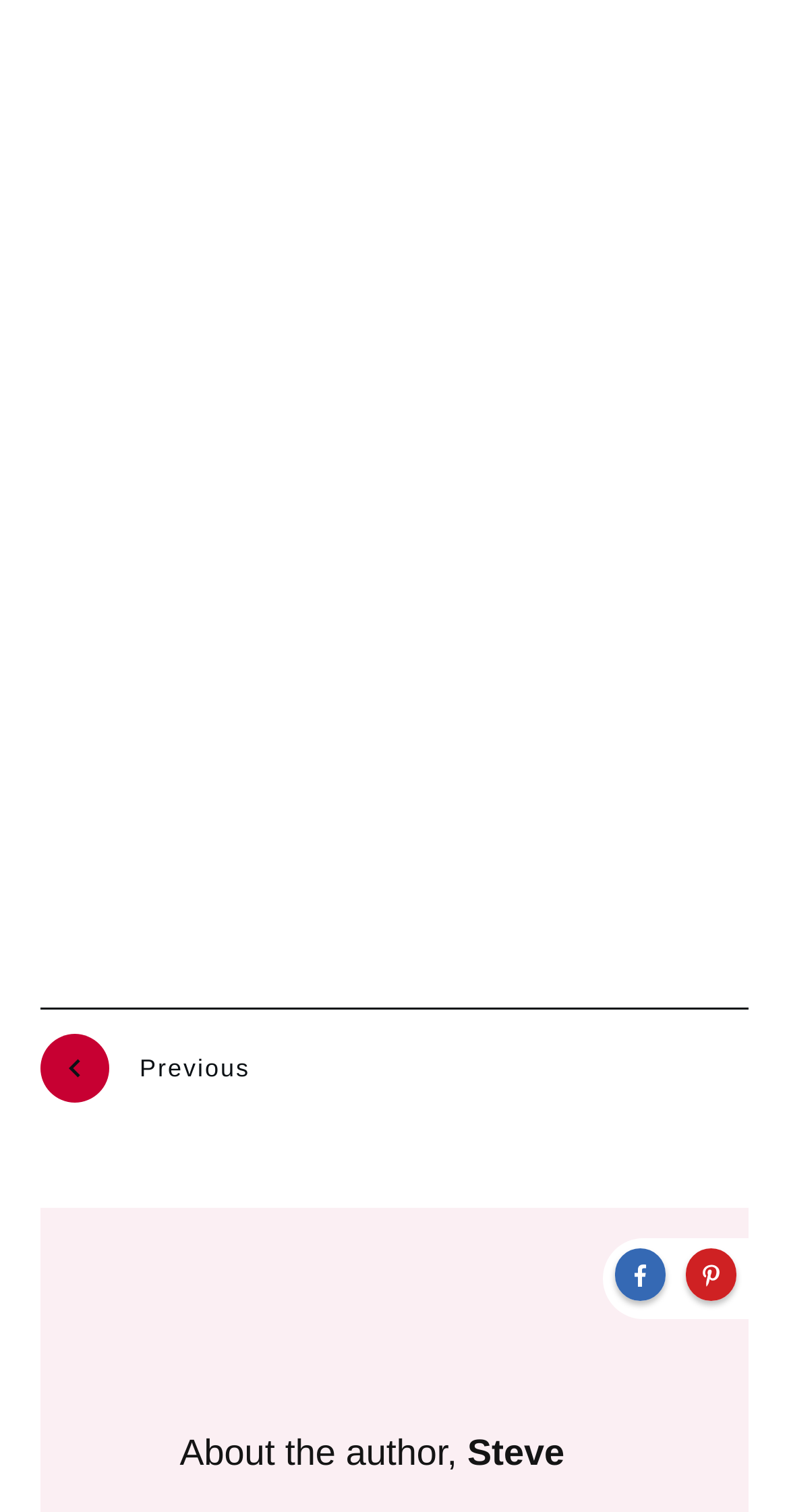Locate the bounding box coordinates for the element described below: "Previous". The coordinates must be four float values between 0 and 1, formatted as [left, top, right, bottom].

[0.051, 0.684, 0.317, 0.73]